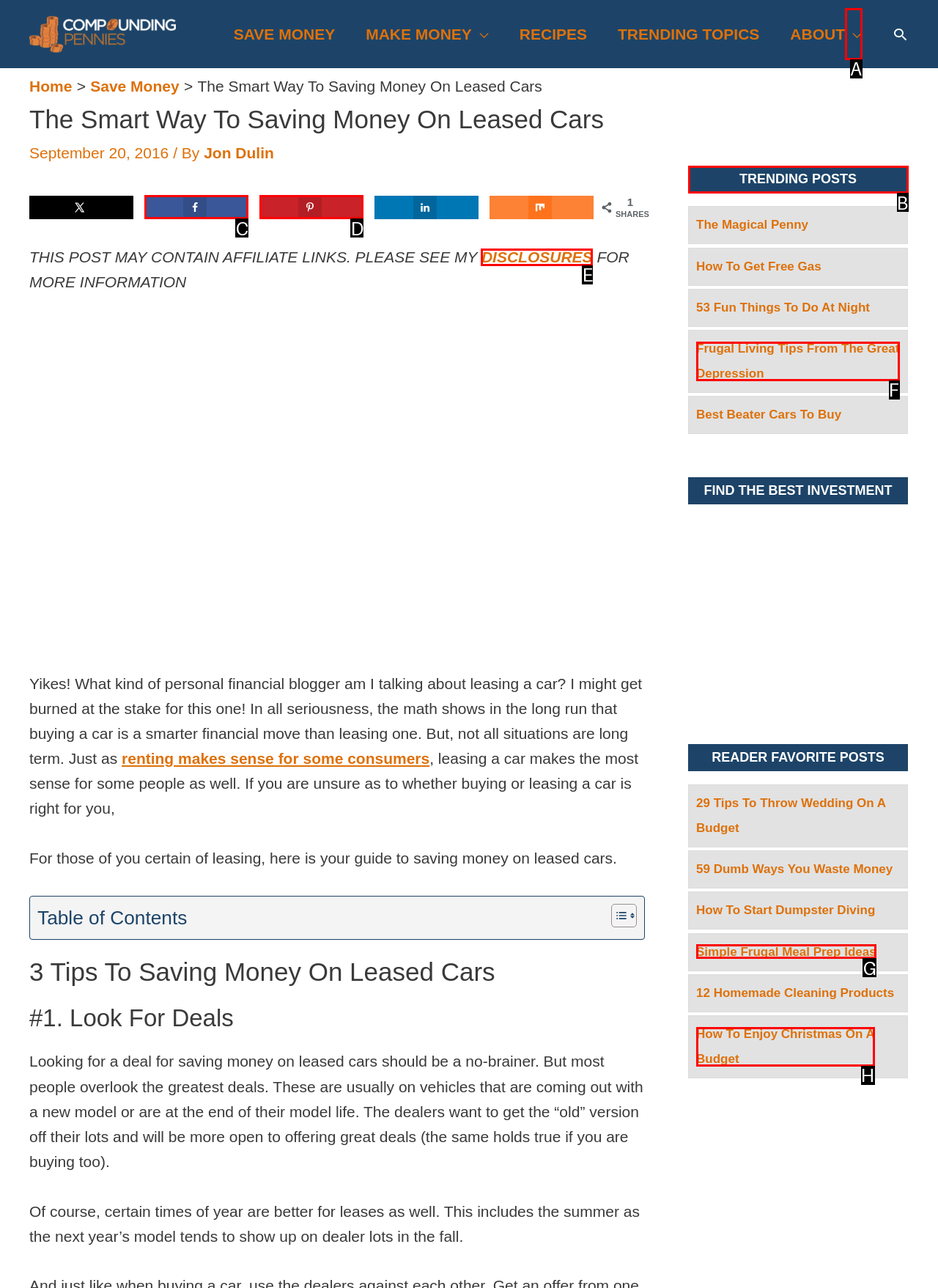Which UI element should you click on to achieve the following task: Read the 'TRENDING POSTS'? Provide the letter of the correct option.

B